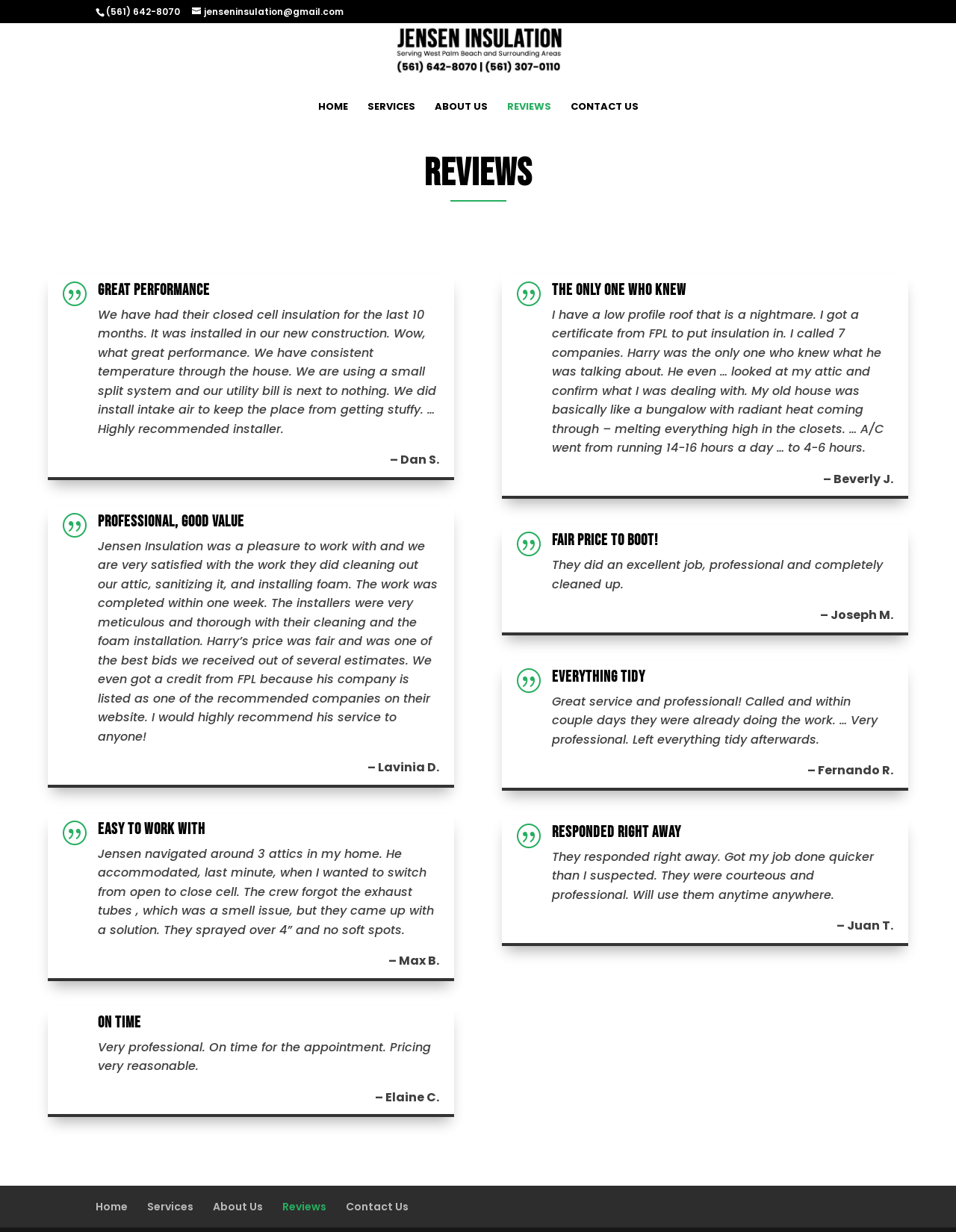Given the description "Contact Us", determine the bounding box of the corresponding UI element.

[0.362, 0.973, 0.427, 0.985]